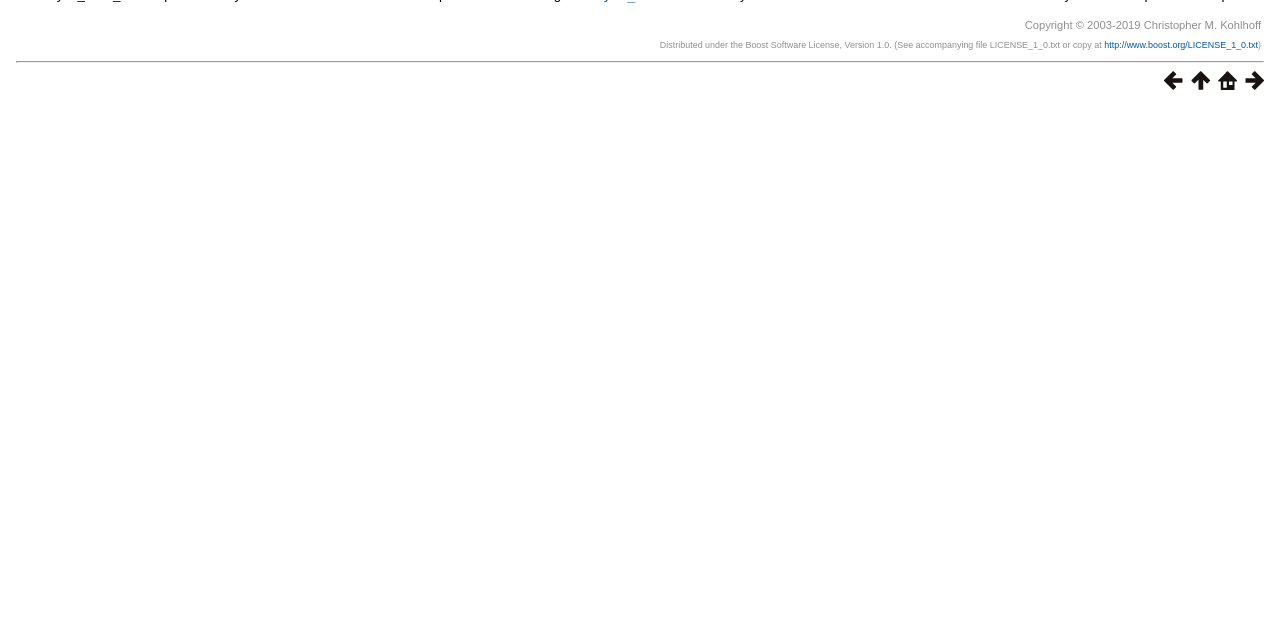Predict the bounding box of the UI element that fits this description: "alt="Up"".

[0.924, 0.119, 0.945, 0.146]